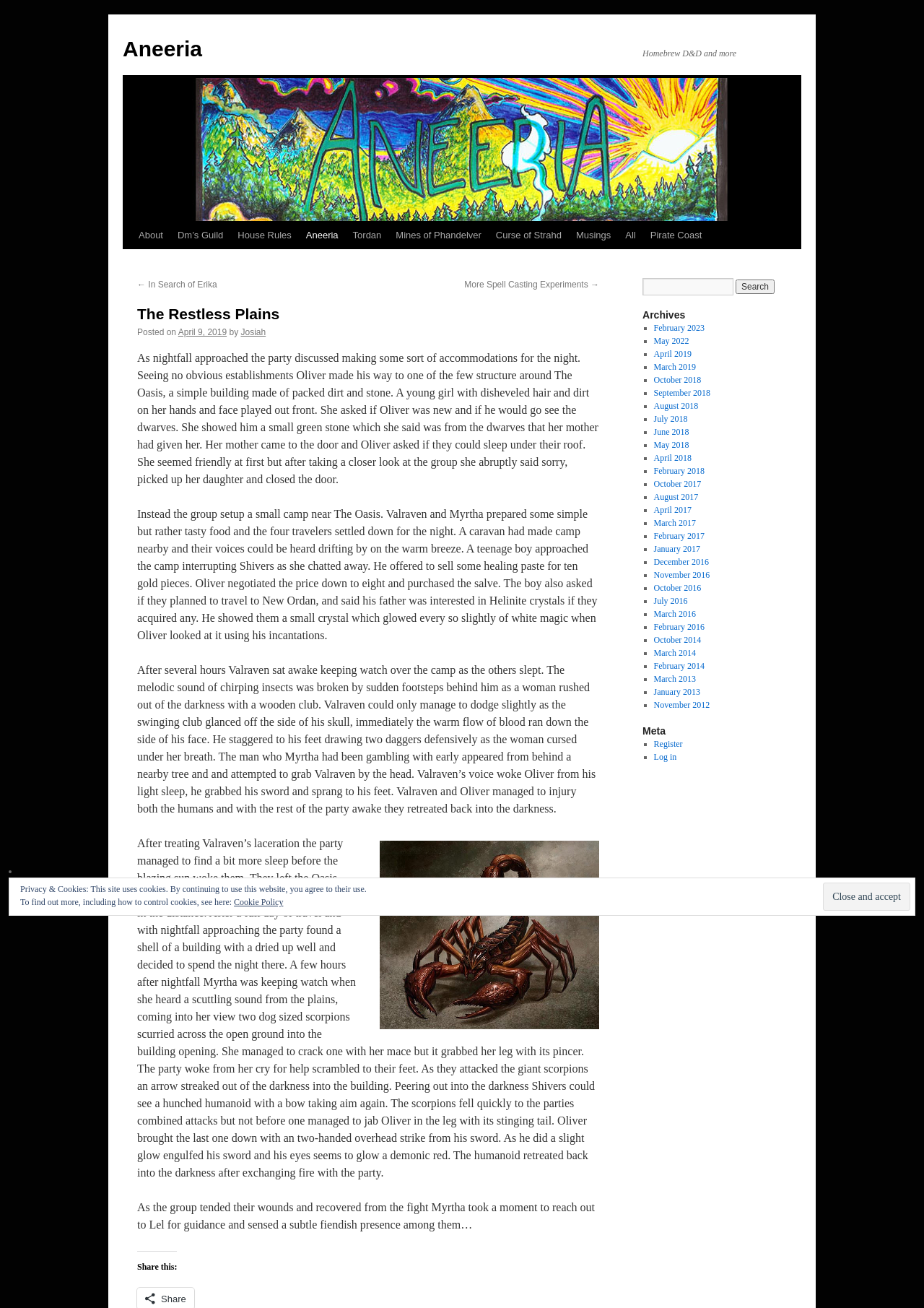Provide a short, one-word or phrase answer to the question below:
What is the name of the website?

Aneeria